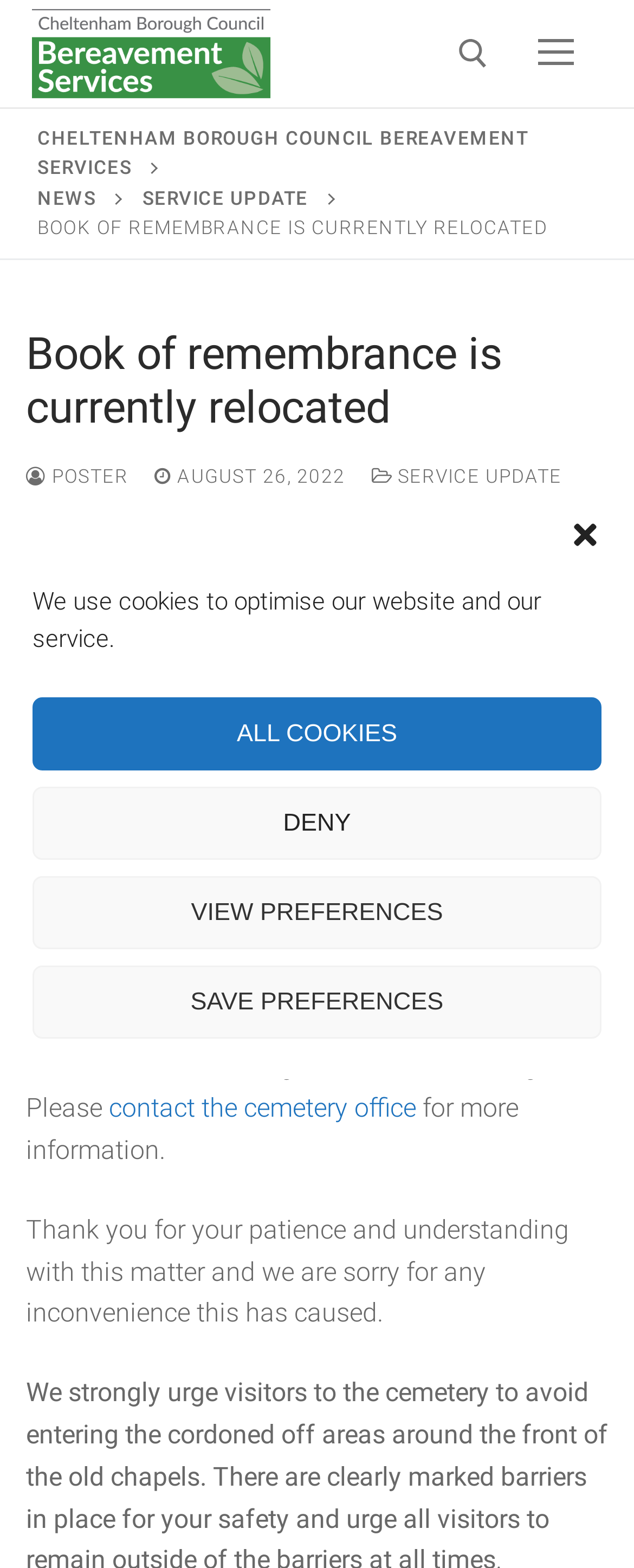Please determine the bounding box coordinates of the clickable area required to carry out the following instruction: "Go to home page". The coordinates must be four float numbers between 0 and 1, represented as [left, top, right, bottom].

[0.0, 0.227, 1.0, 0.263]